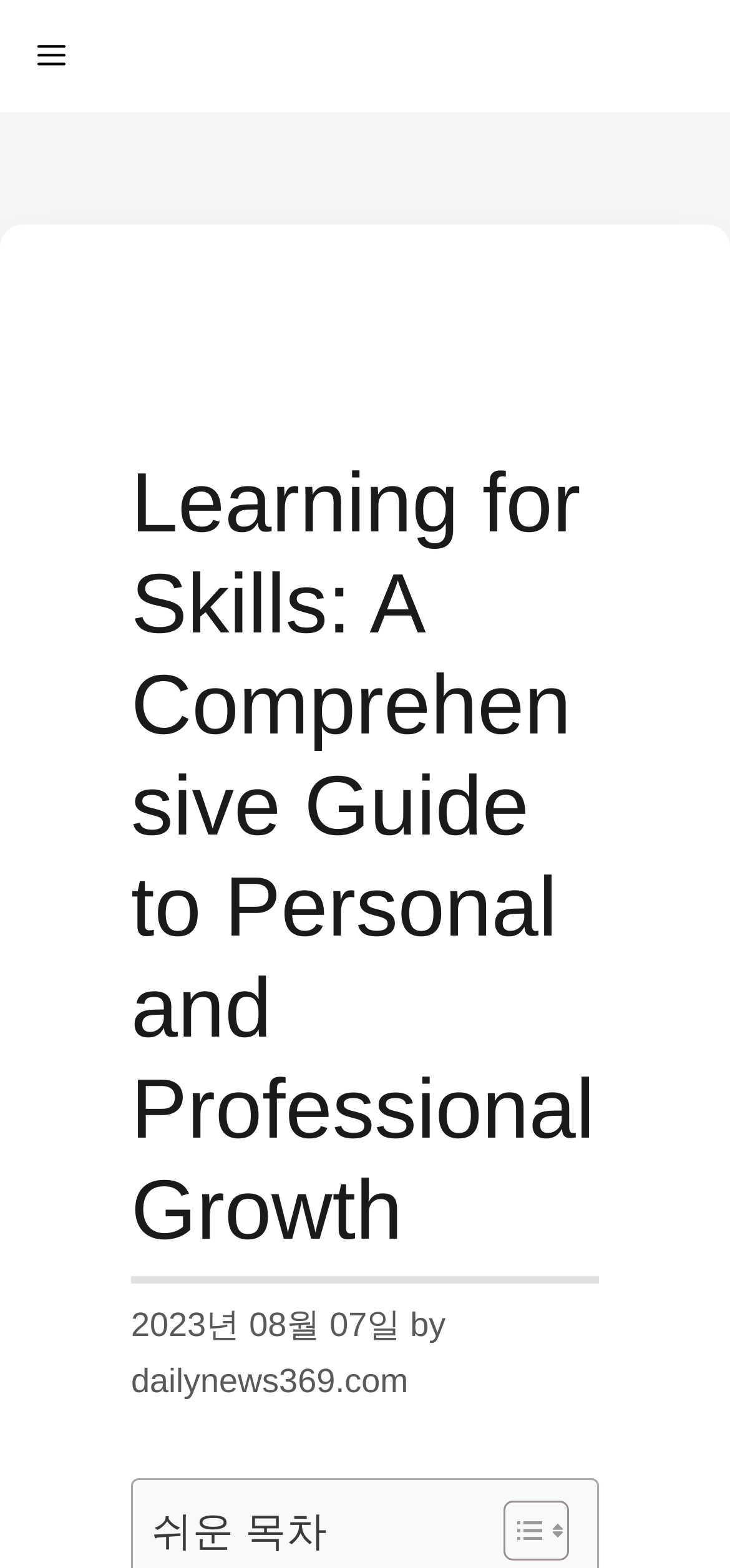Who is the author of the article?
Provide a concise answer using a single word or phrase based on the image.

dailynews369.com